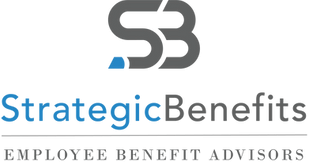Generate an elaborate caption that includes all aspects of the image.

The image features the logo of Strategic Benefits, prominently displaying the letters "SB" in a sleek, modern design. The "S" is depicted in gray, while the "B" incorporates both gray and a vibrant blue hue, suggesting professionalism and trust. Below the logo, the text "StrategicBenefits" is presented in a bold, contemporary font, with "Employee Benefit Advisors" integrated beneath it in a smaller size. This logo represents a firm focused on providing comprehensive employee benefits solutions, emphasizing their expertise in navigating health insurance and benefit plans for businesses in the Scottsbluff, Nebraska area.